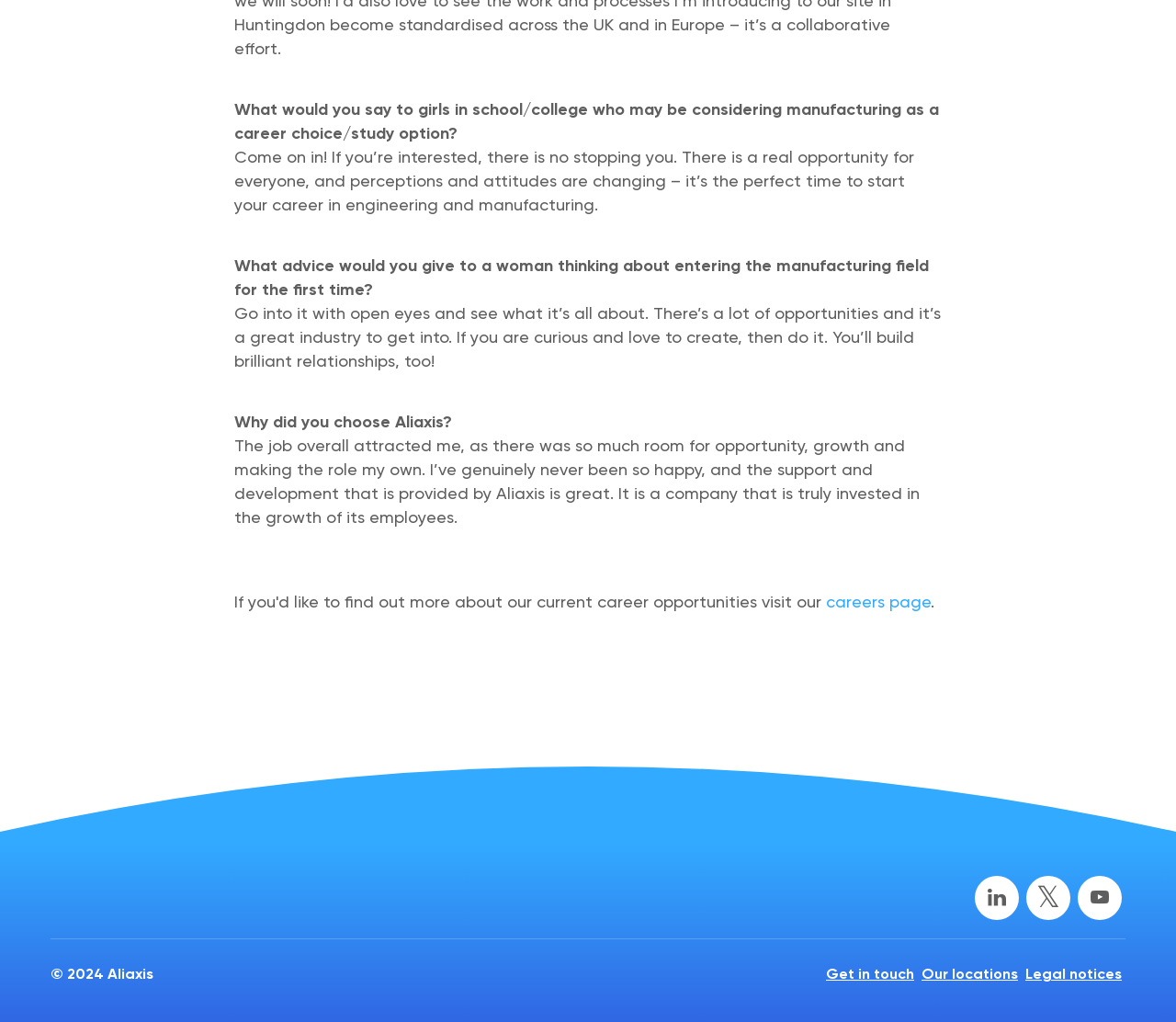Given the description: "Our locations", determine the bounding box coordinates of the UI element. The coordinates should be formatted as four float numbers between 0 and 1, [left, top, right, bottom].

[0.784, 0.937, 0.866, 0.969]